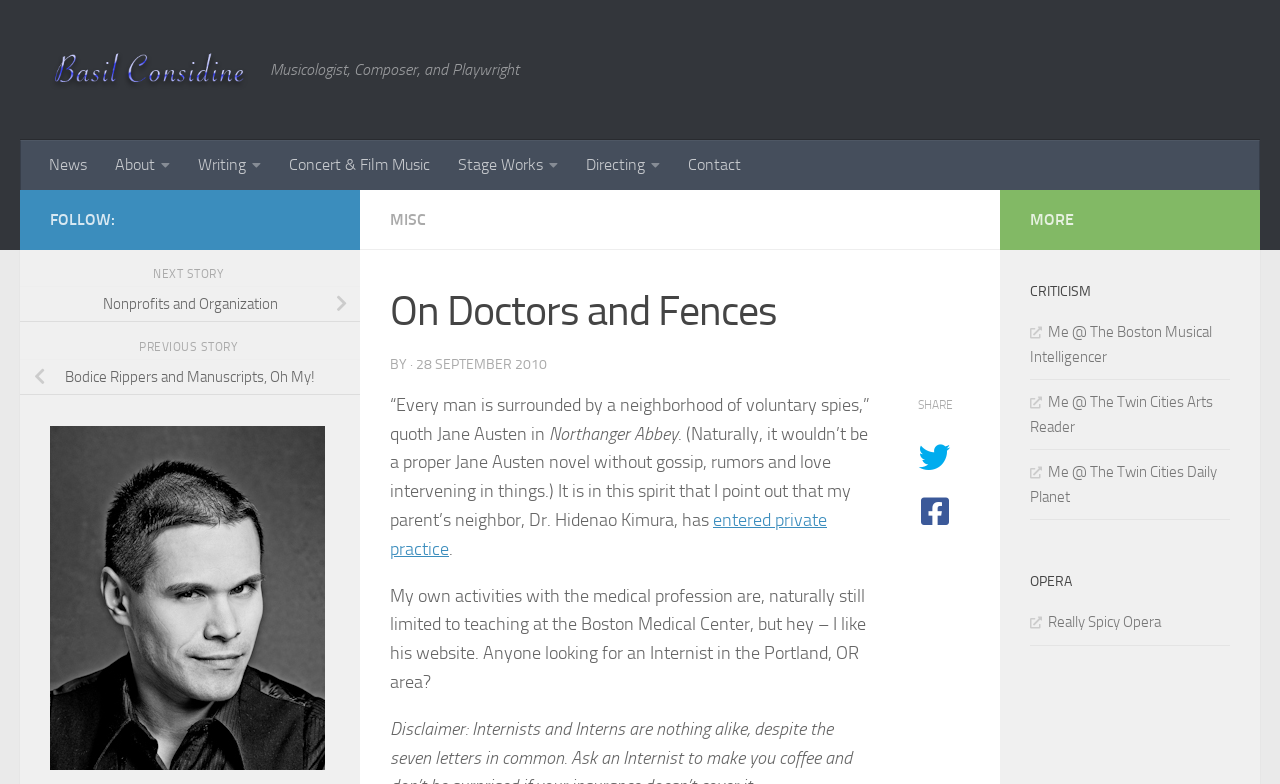Determine the bounding box coordinates of the region I should click to achieve the following instruction: "Follow Basil Considine on social media". Ensure the bounding box coordinates are four float numbers between 0 and 1, i.e., [left, top, right, bottom].

[0.214, 0.265, 0.233, 0.286]